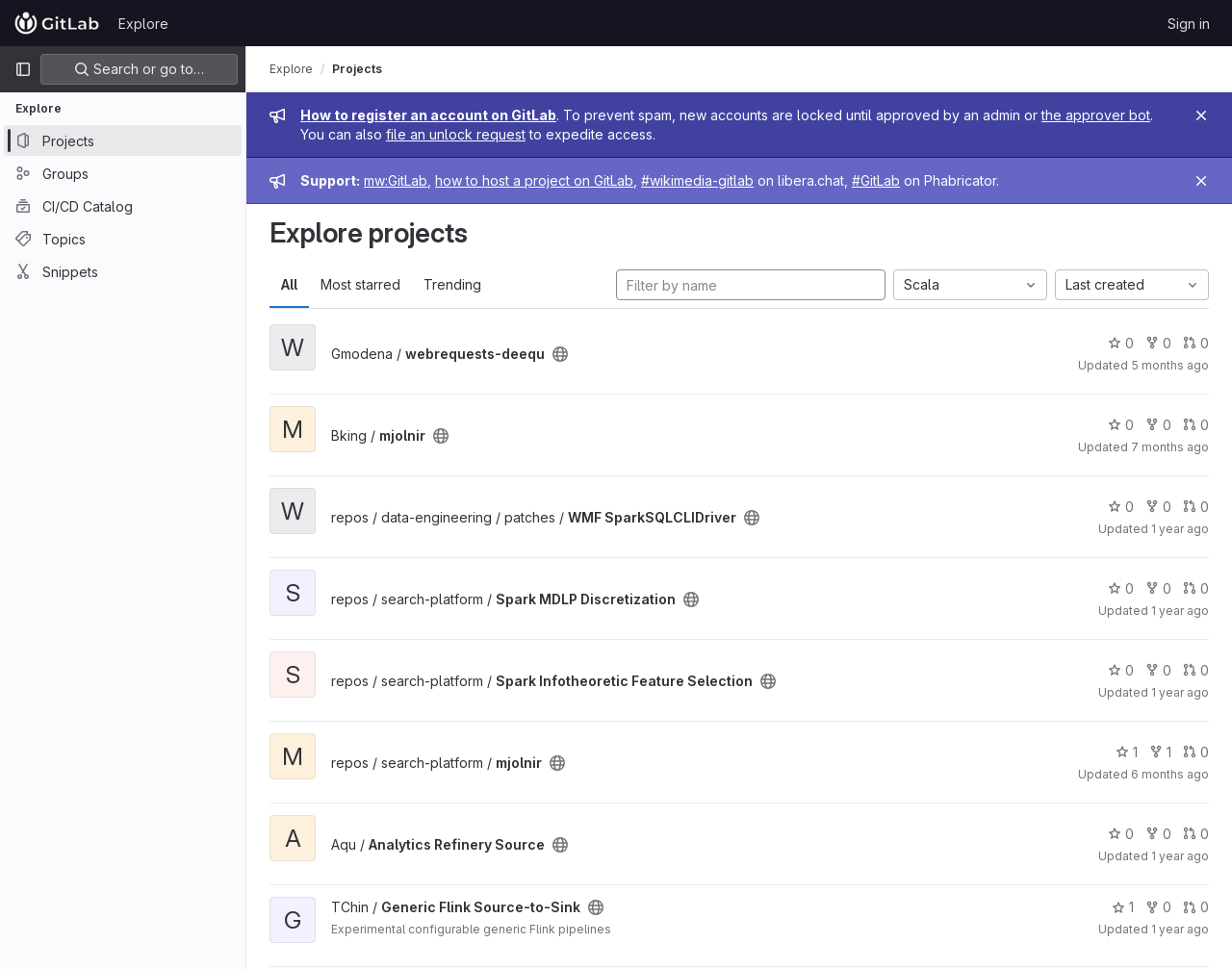Extract the bounding box coordinates for the UI element described as: "Tech IT Guides".

None